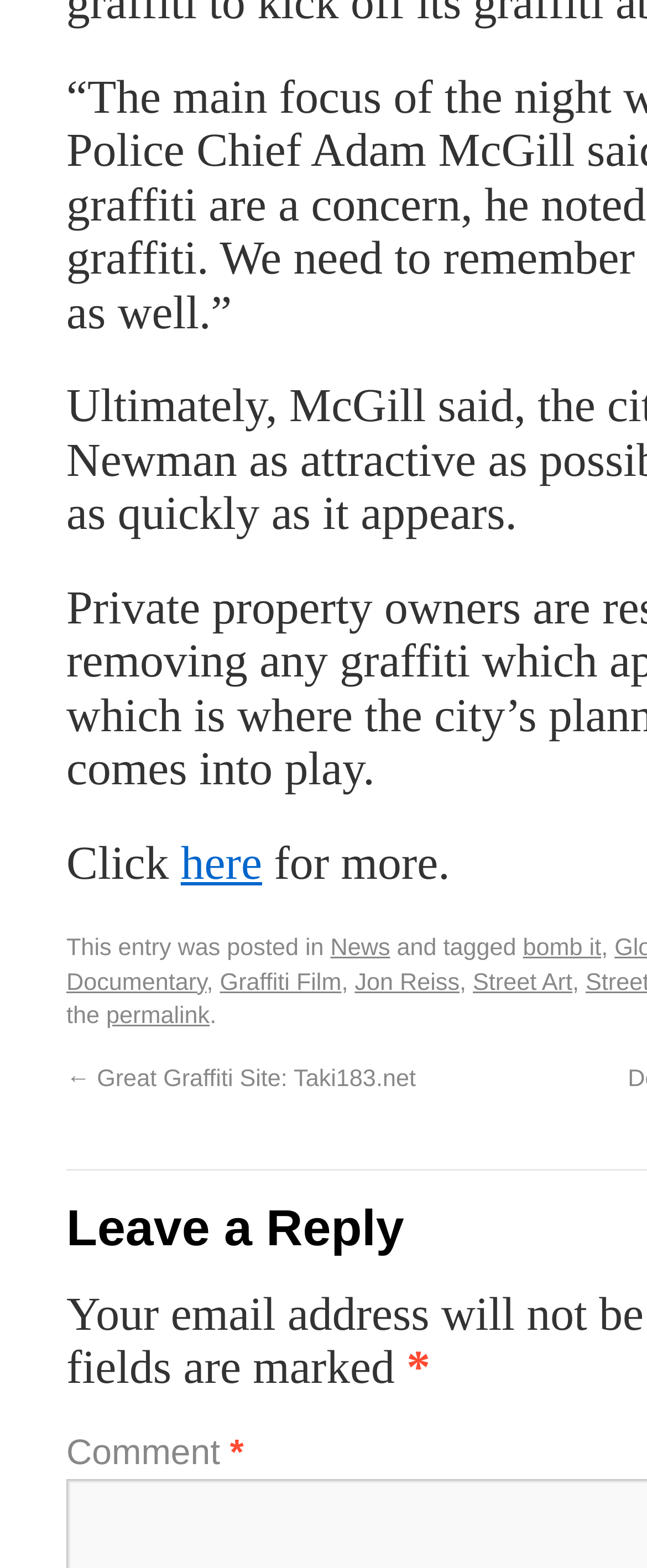Please determine the bounding box coordinates of the element to click in order to execute the following instruction: "Go to permalink". The coordinates should be four float numbers between 0 and 1, specified as [left, top, right, bottom].

[0.164, 0.639, 0.324, 0.656]